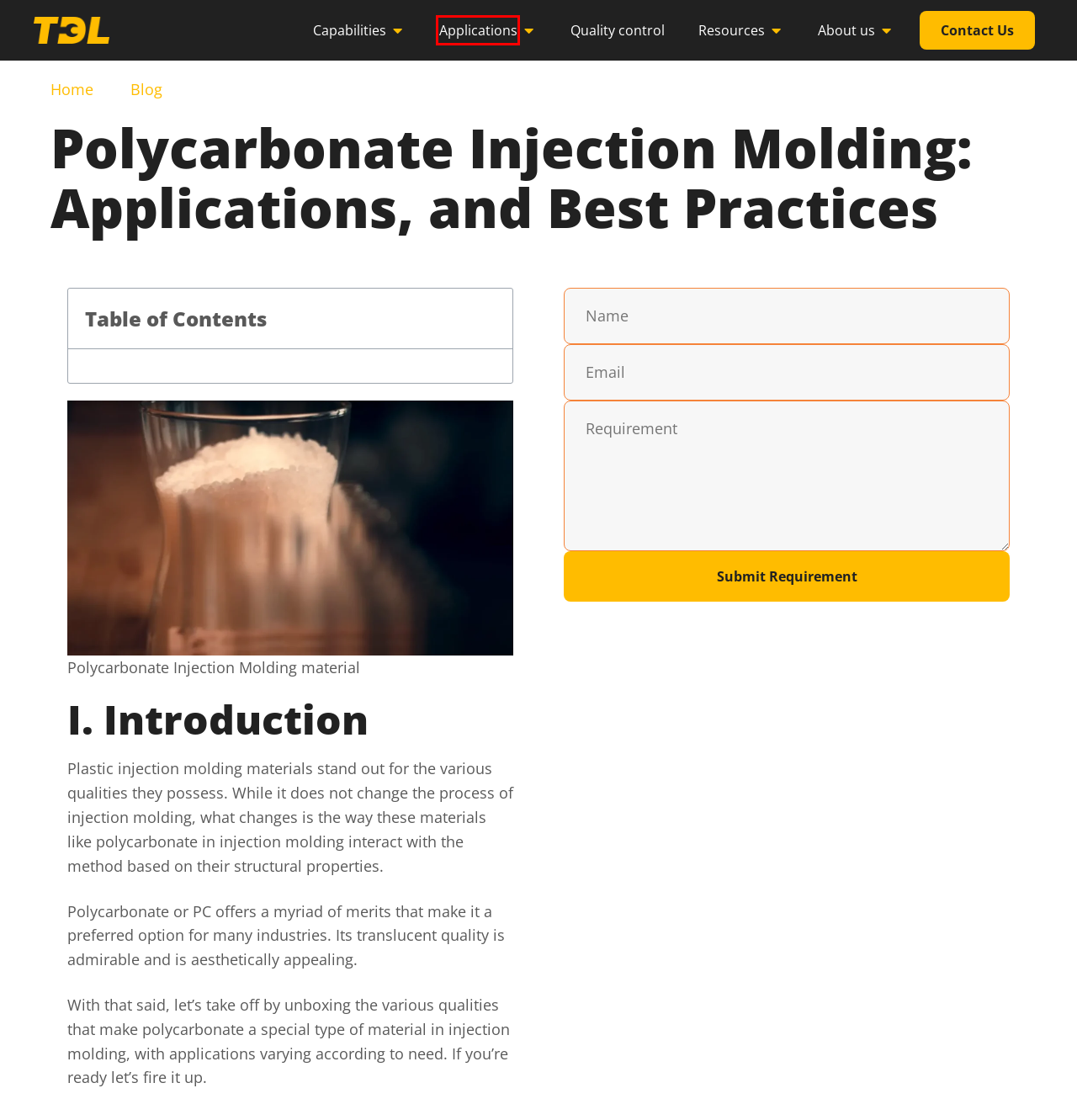Given a screenshot of a webpage with a red bounding box around an element, choose the most appropriate webpage description for the new page displayed after clicking the element within the bounding box. Here are the candidates:
A. Quality Control - TDL Plastic Injection Molding
B. Capabilities - TDL Plastic Injection Molding
C. TDL: Reliable Partner Of Mold Manufacturing in China!
D. Injection Molding in China: Finding the Right Partner - TDL
E. About Us - TDL Plastic Injection Molding
F. Applications - TDL Plastic Injection Molding
G. Blog - TDL
H. Contact Us - TDL Plastic Injection Molding

F